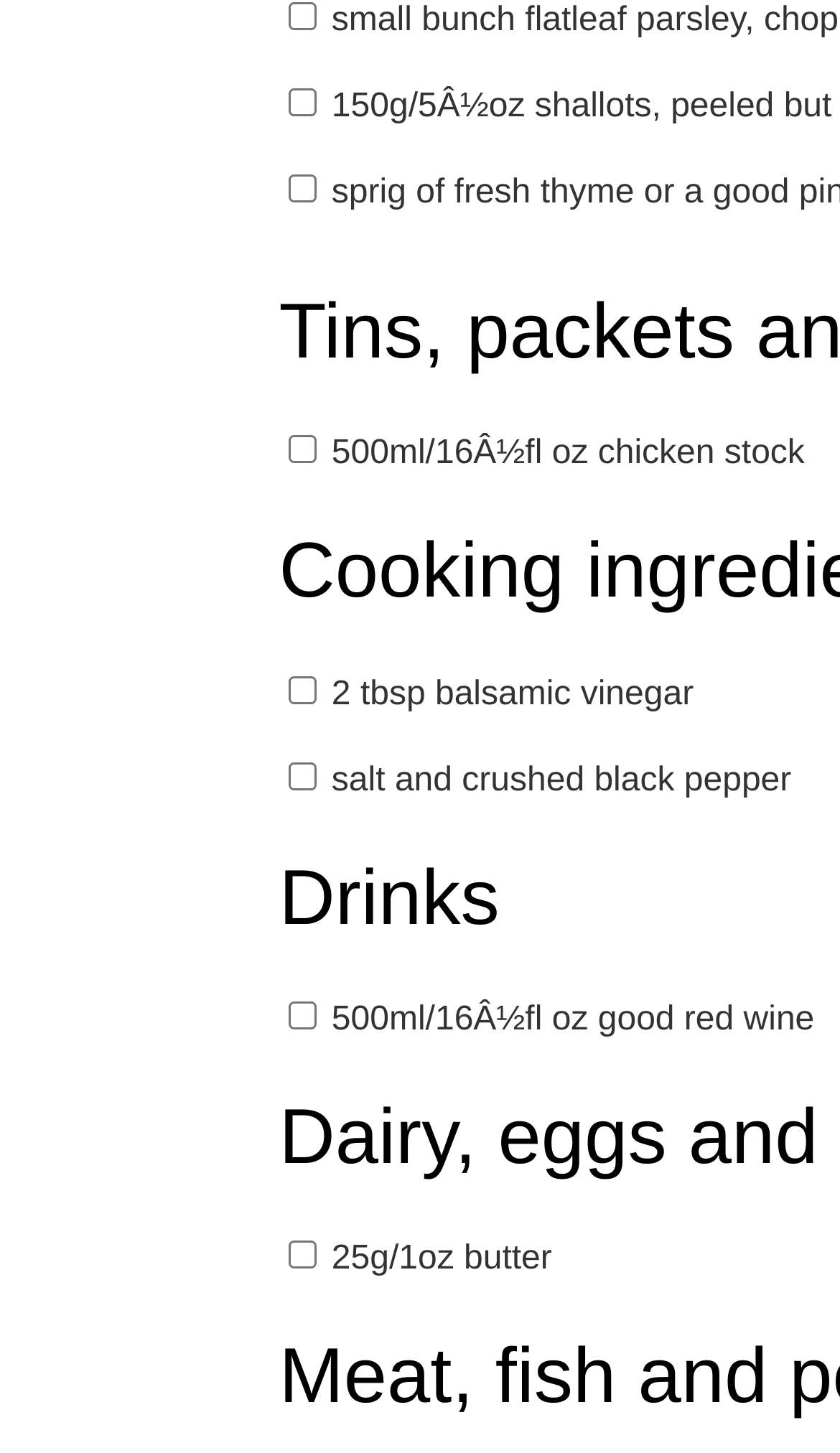Identify the bounding box for the UI element that is described as follows: "parent_node: 2 tbsp balsamic vinegar".

[0.342, 0.465, 0.376, 0.484]